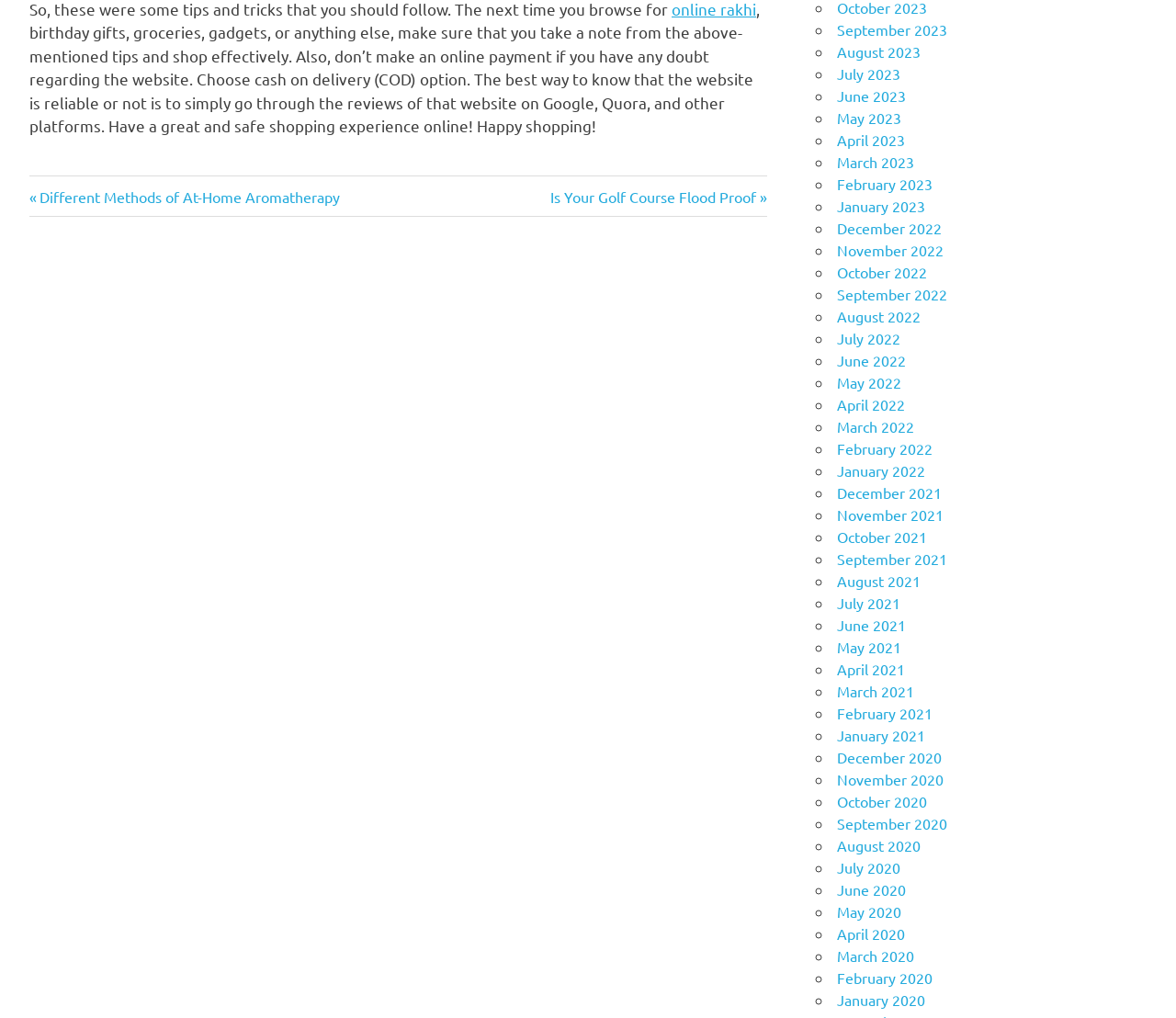Please find the bounding box coordinates for the clickable element needed to perform this instruction: "Click on 'September 2023'".

[0.712, 0.02, 0.805, 0.038]